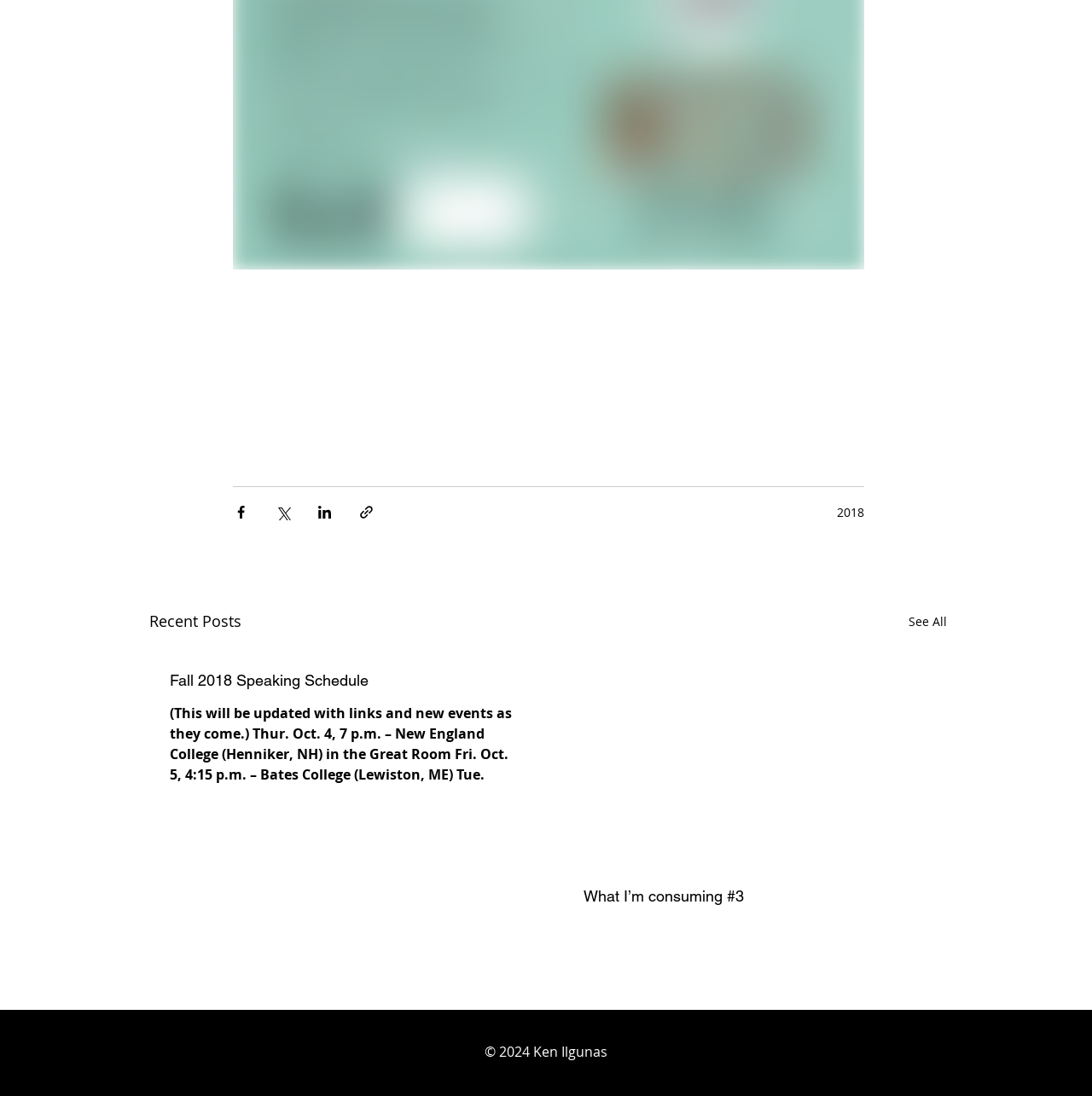Bounding box coordinates should be provided in the format (top-left x, top-left y, bottom-right x, bottom-right y) with all values between 0 and 1. Identify the bounding box for this UI element: parent_node: What I’m consuming #3

[0.515, 0.594, 0.867, 0.791]